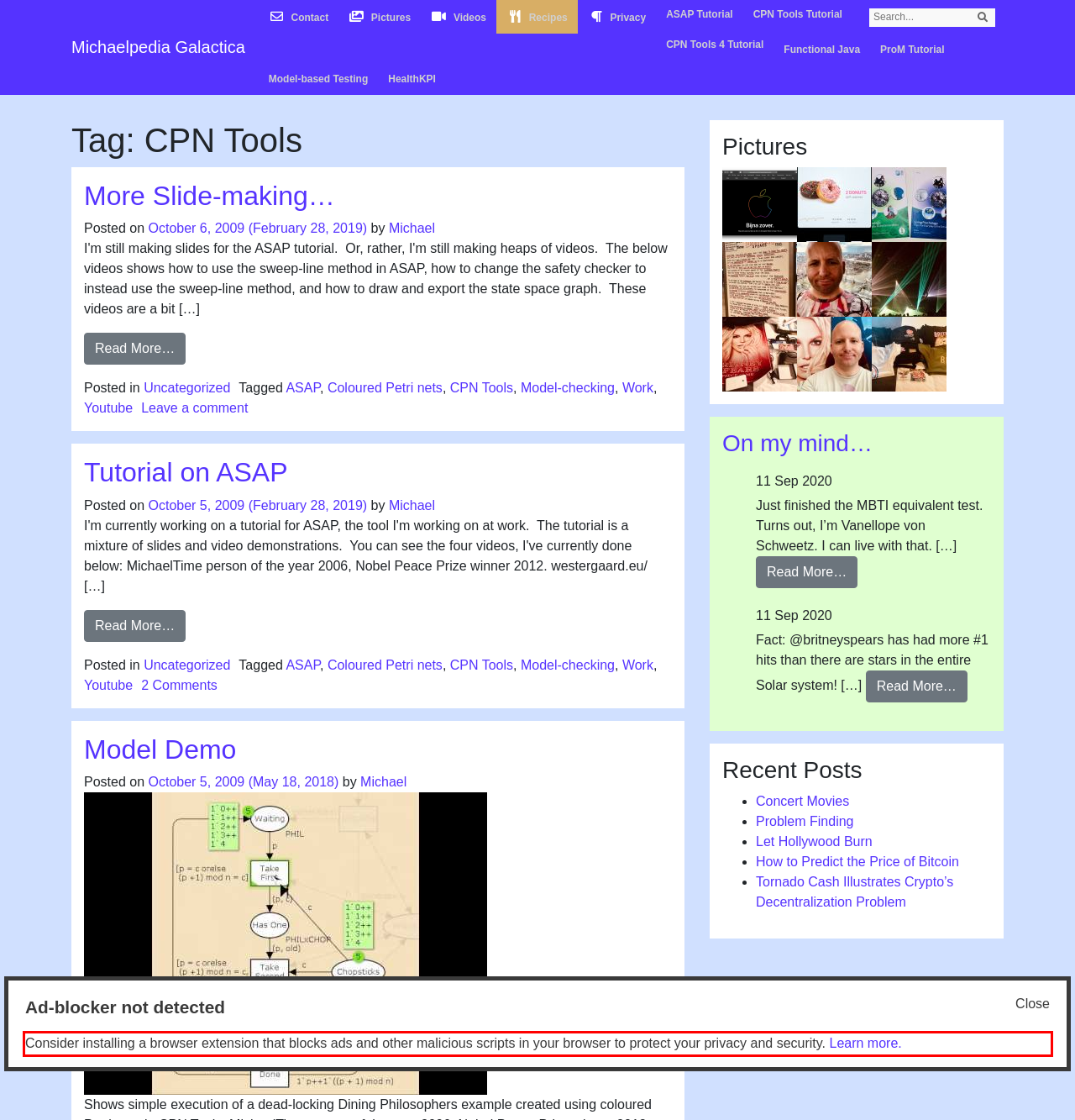Analyze the screenshot of the webpage that features a red bounding box and recognize the text content enclosed within this red bounding box.

Consider installing a browser extension that blocks ads and other malicious scripts in your browser to protect your privacy and security. Learn more.